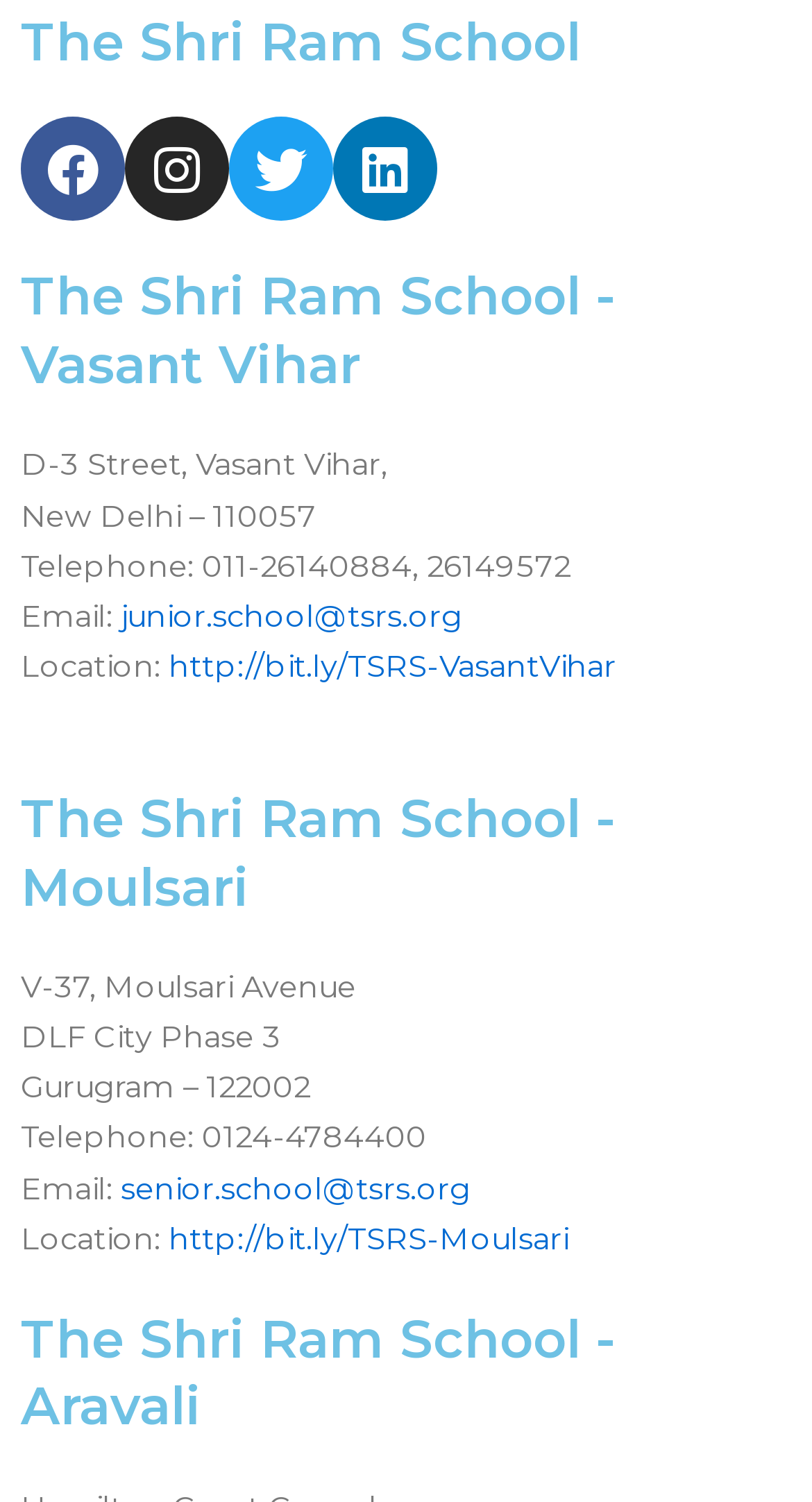Pinpoint the bounding box coordinates of the element you need to click to execute the following instruction: "View location of Moulsari school". The bounding box should be represented by four float numbers between 0 and 1, in the format [left, top, right, bottom].

[0.208, 0.812, 0.7, 0.837]